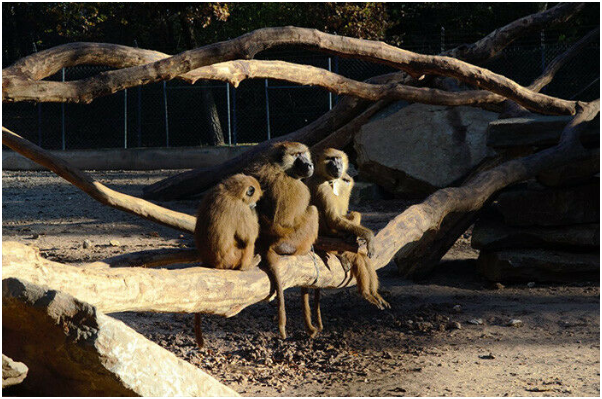Explain the content of the image in detail.

In this serene scene at the Rousset-sur-Arc Primate Centre, three Guinea baboons (Papio papio) sit leisurely on a large, sunbathed log. Their close-knit grouping reflects their social nature, as they take a moment to rest and interact in their naturalistic habitat. The background features an arrangement of wooden branches and rocks, enhancing the environment reminiscent of their wild surroundings. This image illustrates the baboons' strategic cooperative behavior, as highlighted in a recent study showing their complex social interactions, akin to human cooperation. Observed by a team of CNRS scientists, these baboons engage in thoughtful partner selection based on prior interactions, showcasing the intricate dynamics of their social structures. The photograph is attributed to Nicolas Claidière, capturing a moment that epitomizes the charm and intellect of these primates.